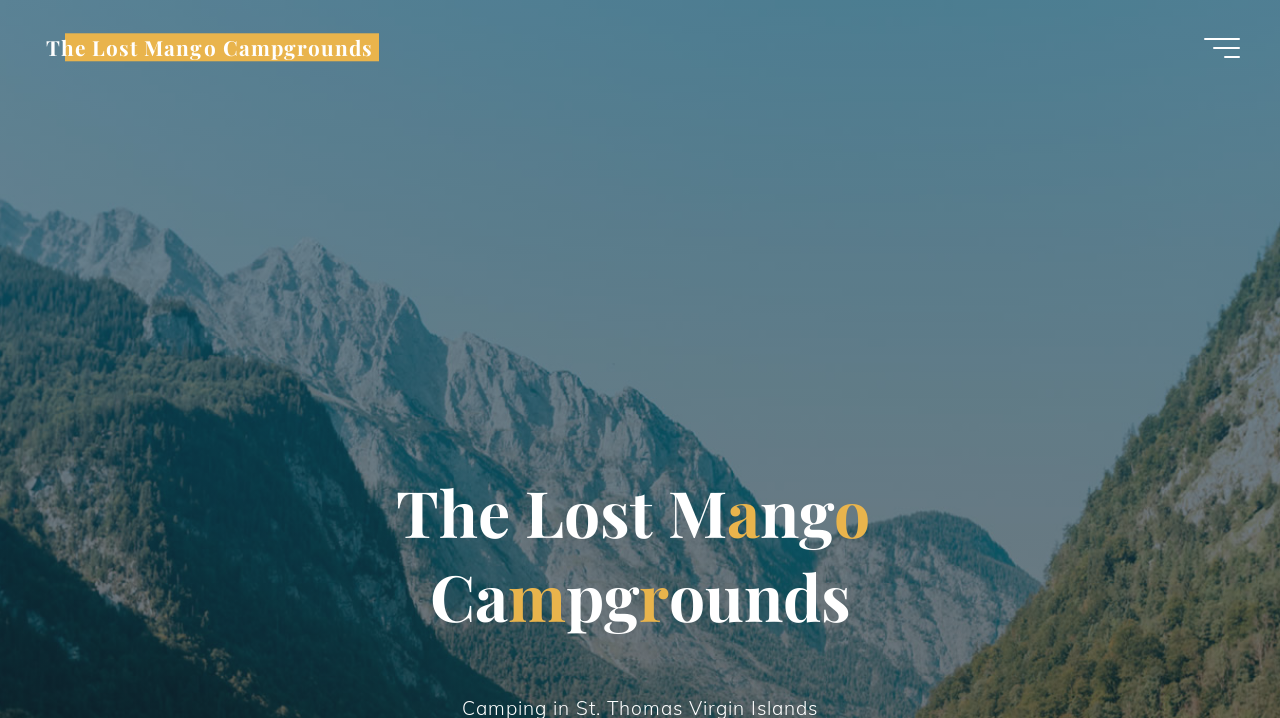Bounding box coordinates are given in the format (top-left x, top-left y, bottom-right x, bottom-right y). All values should be floating point numbers between 0 and 1. Provide the bounding box coordinate for the UI element described as: Stores

None